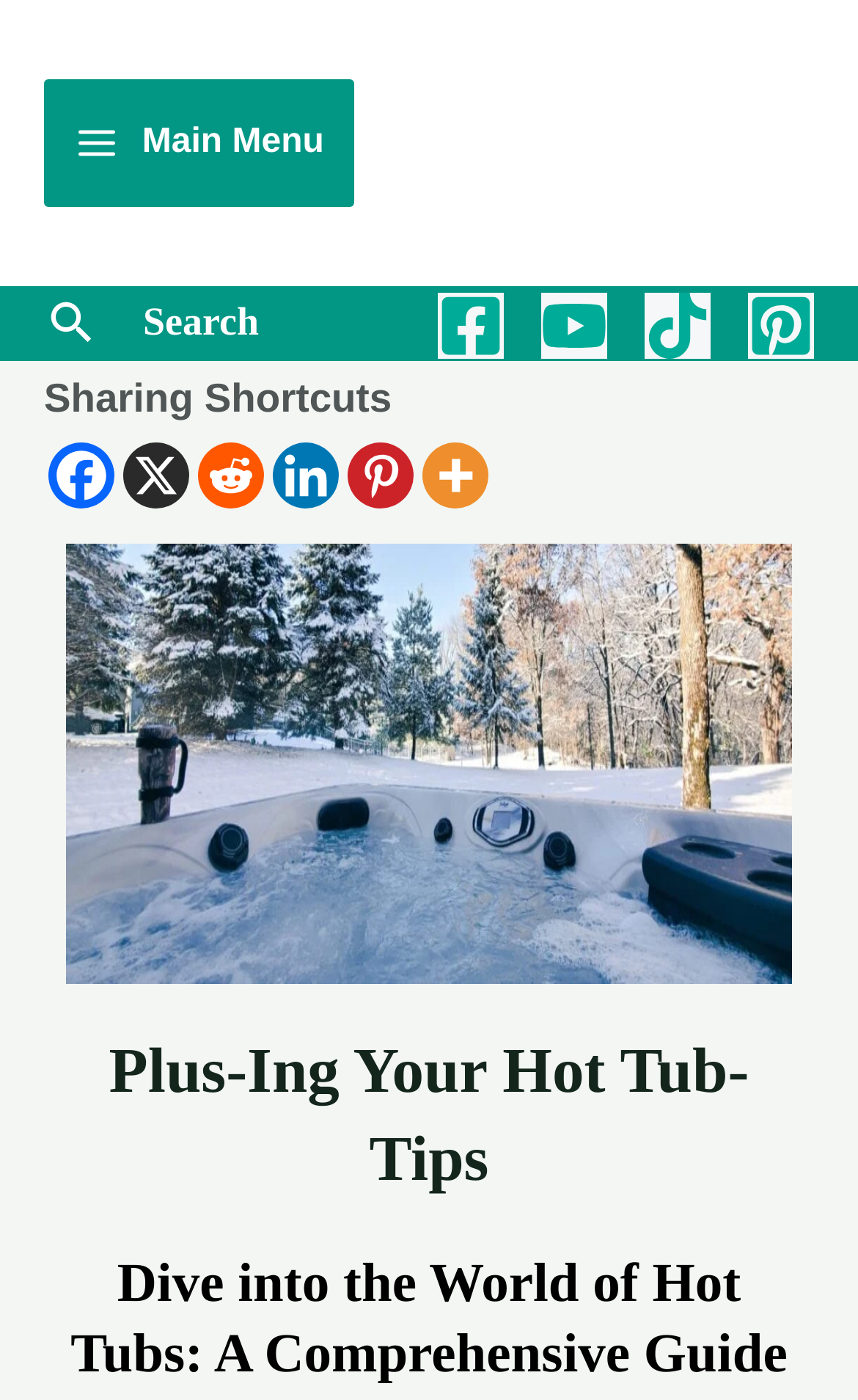What is the title of the main article?
Using the image as a reference, give a one-word or short phrase answer.

Plus-Ing Your Hot Tub-Tips